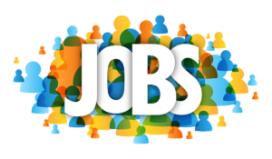Provide a brief response in the form of a single word or phrase:
What do the stylized silhouettes represent?

People